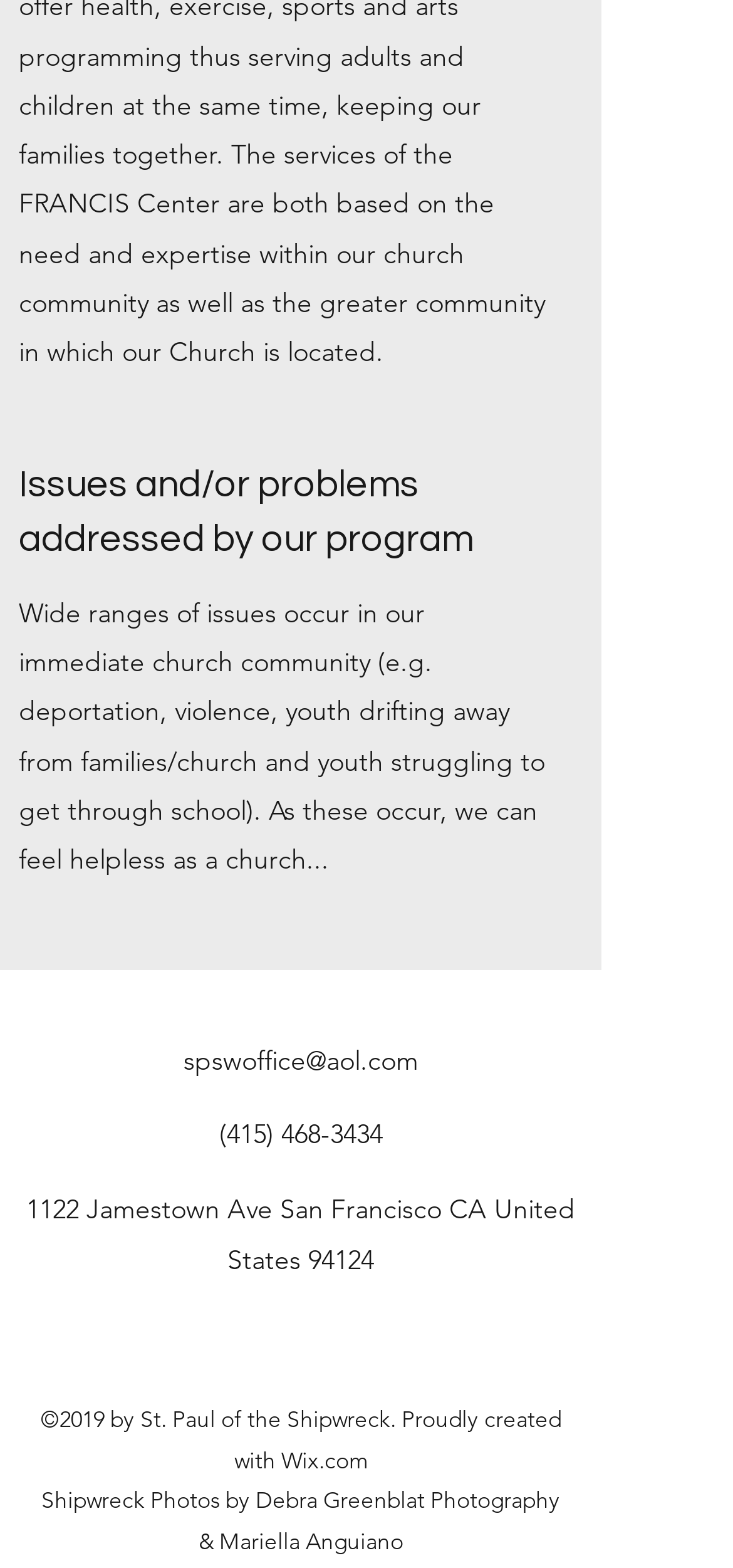Determine the bounding box coordinates of the UI element described by: "(415) 468-3434".

[0.299, 0.712, 0.522, 0.734]